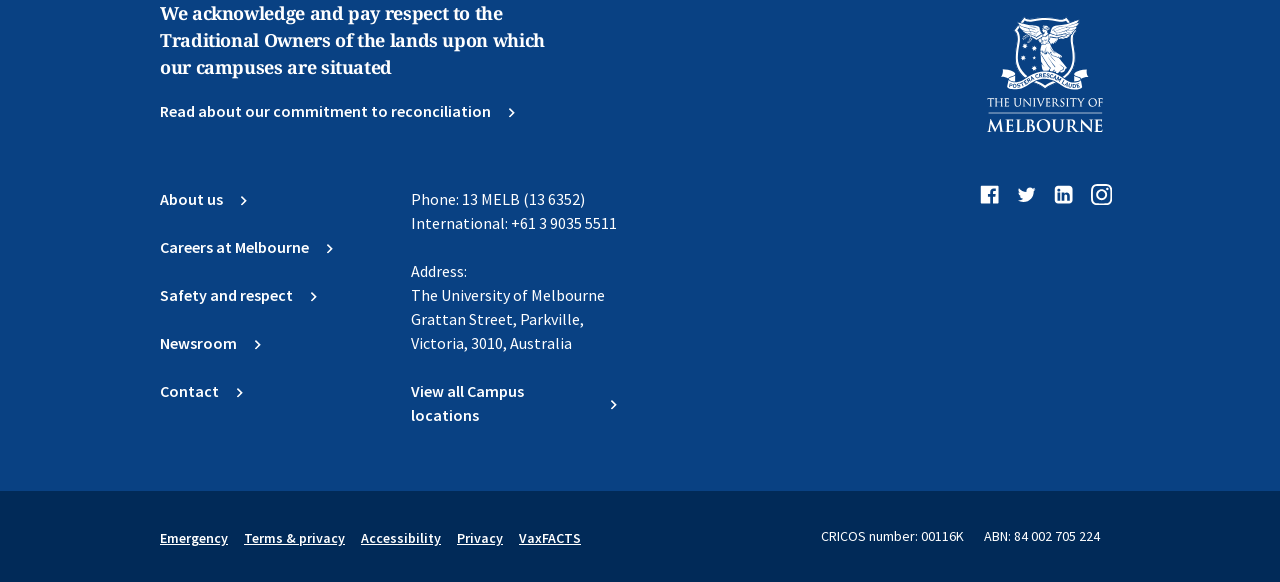What social media platforms does the university have?
Based on the image, answer the question with a single word or brief phrase.

Facebook, Twitter, LinkedIn, Instagram